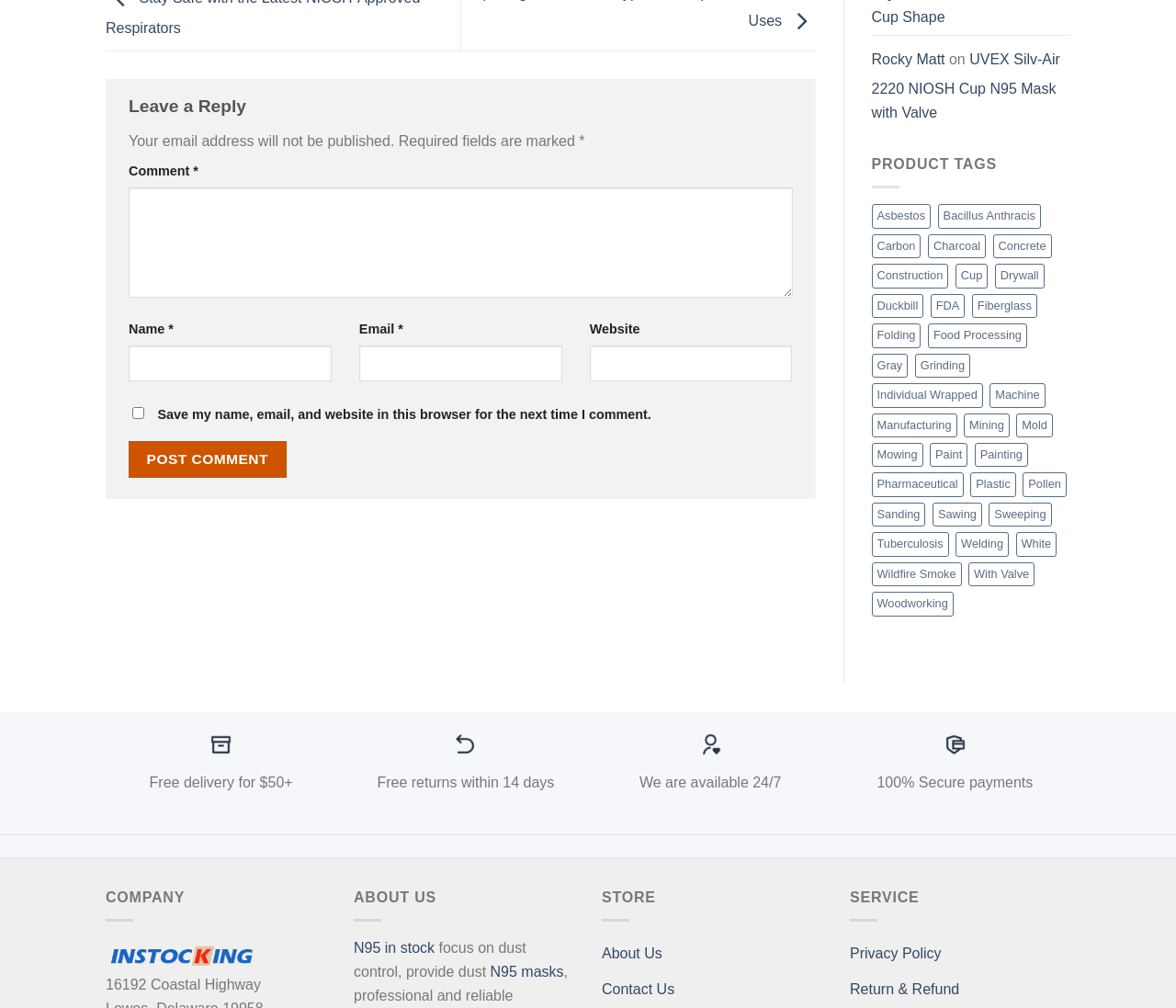Identify the coordinates of the bounding box for the element that must be clicked to accomplish the instruction: "Leave a comment".

[0.109, 0.186, 0.674, 0.295]